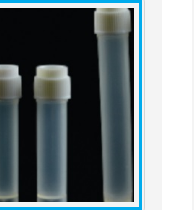What is the purpose of the pipettes?
From the screenshot, provide a brief answer in one word or phrase.

Transferring small volumes of liquids